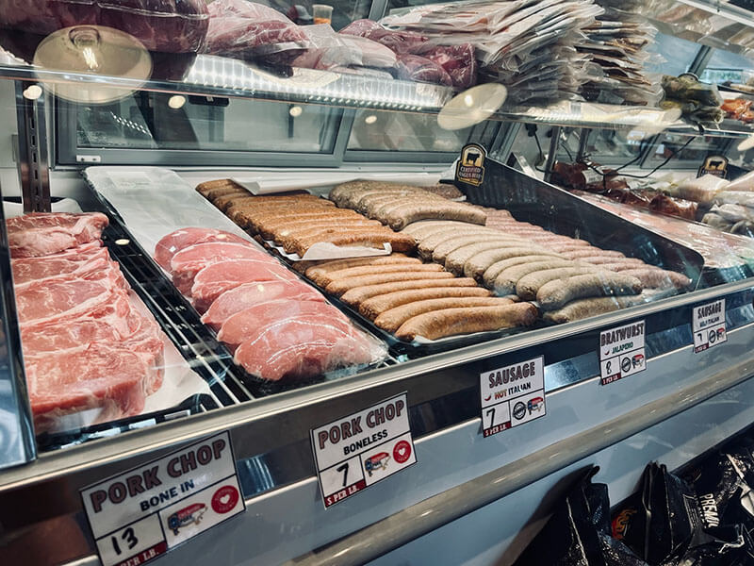What is the purpose of the clear pricing labels?
Answer the question based on the image using a single word or a brief phrase.

To show prices